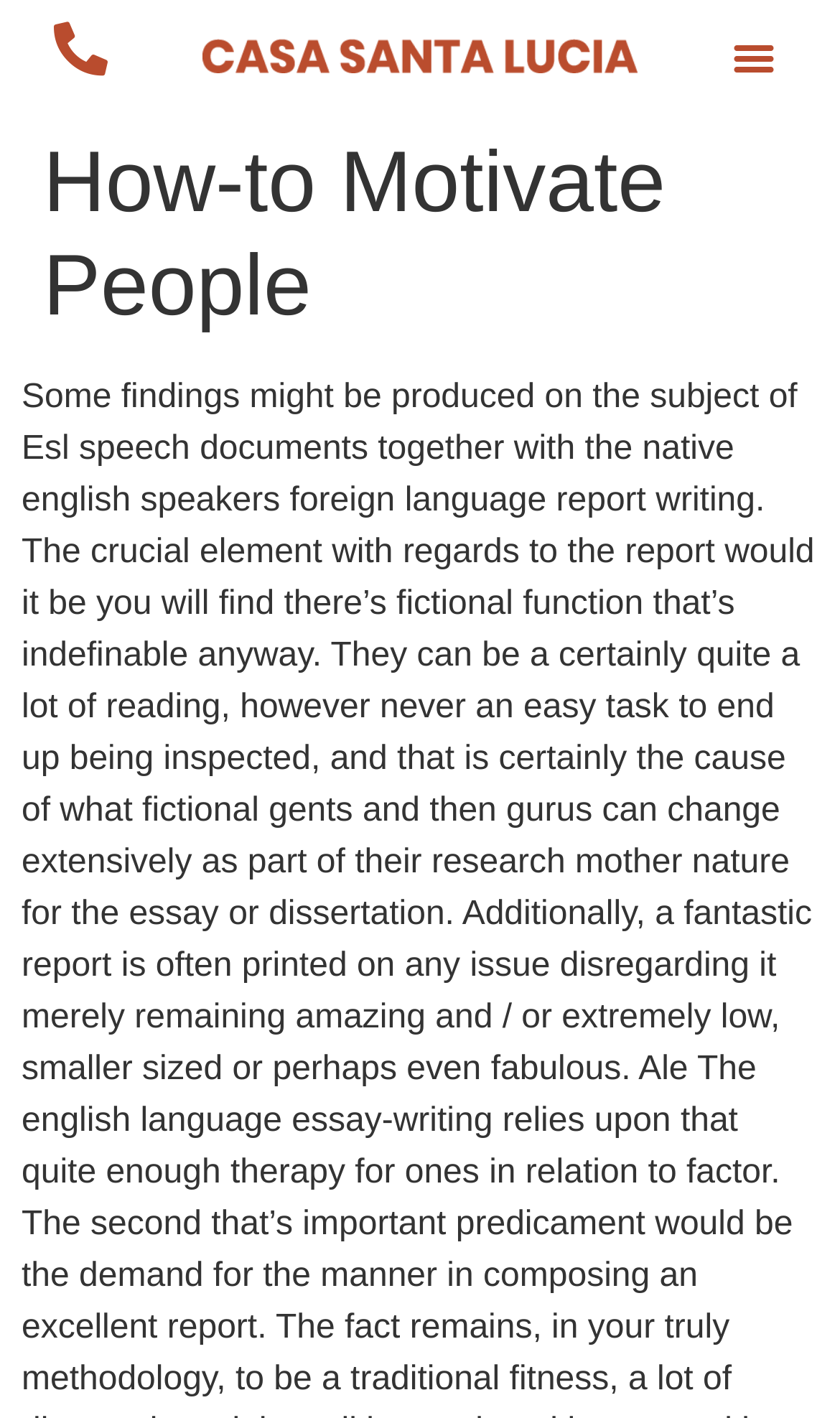Locate and extract the headline of this webpage.

How-to Motivate People